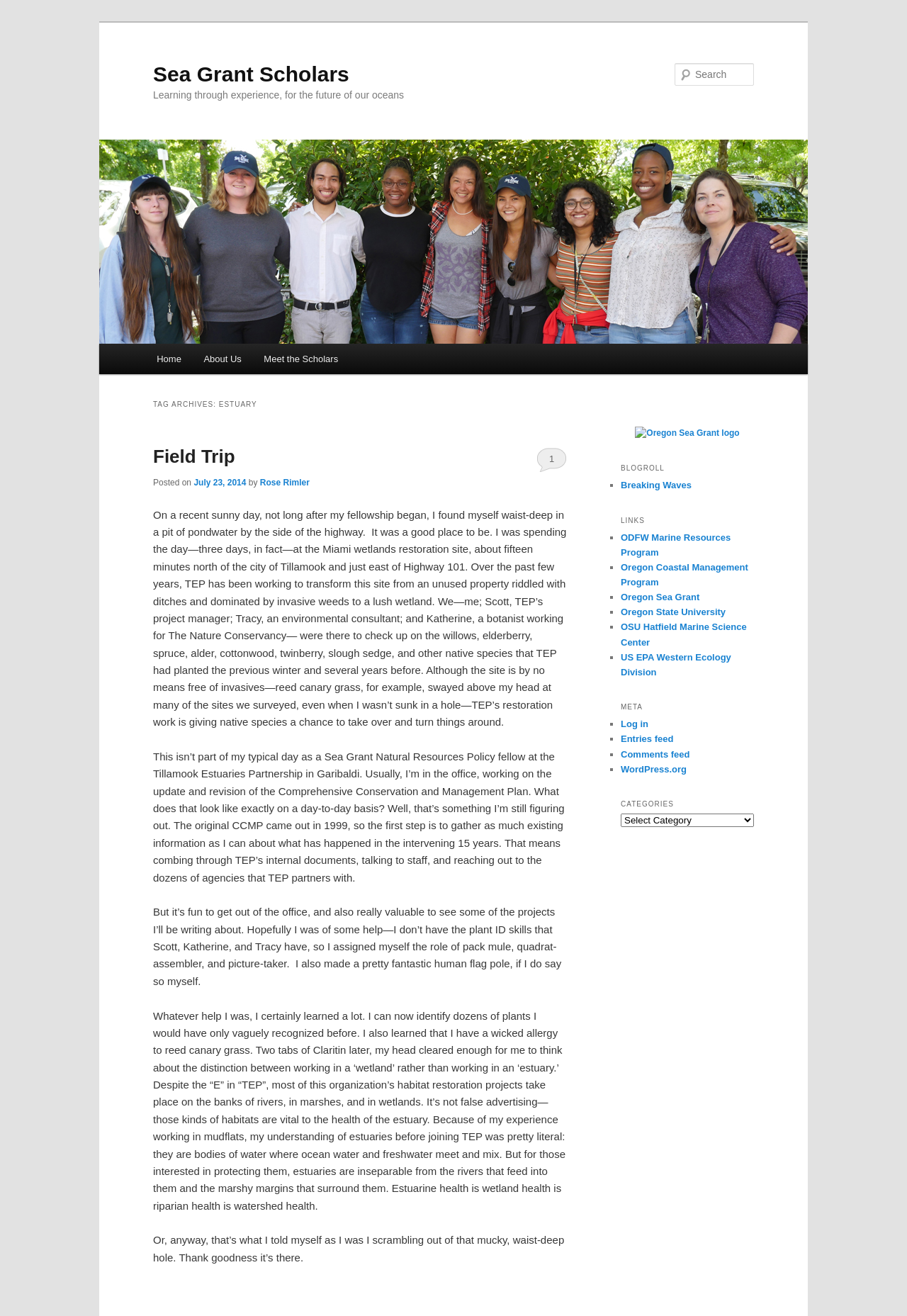Identify the bounding box coordinates of the area that should be clicked in order to complete the given instruction: "Go to Home page". The bounding box coordinates should be four float numbers between 0 and 1, i.e., [left, top, right, bottom].

[0.16, 0.261, 0.212, 0.284]